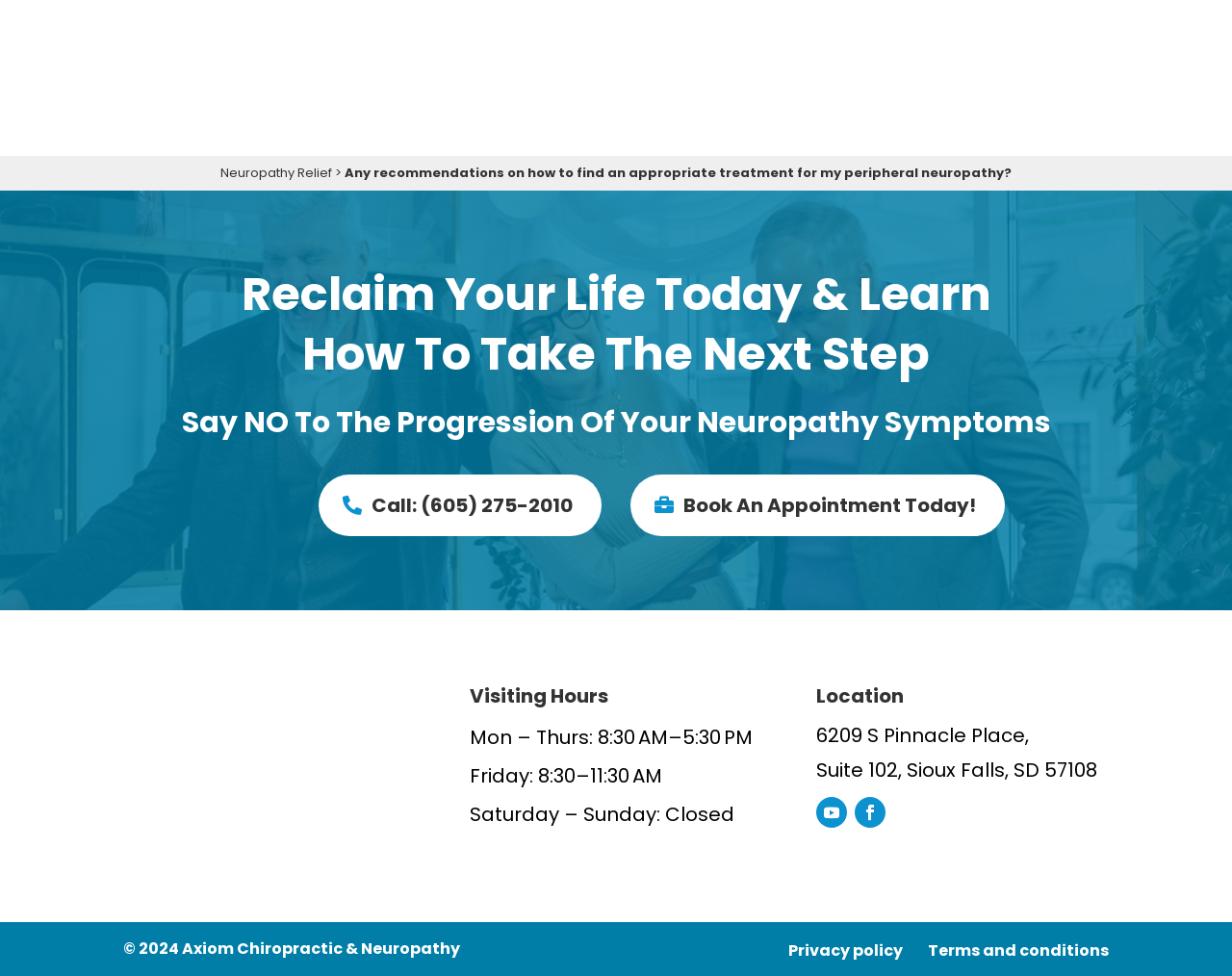Utilize the information from the image to answer the question in detail:
What is the name of the chiropractic solution?

I found the name of the chiropractic solution by looking at the image element with the text 'Axiom Chiropractic Solutions' which is located at the bounding box coordinates [0.1, 0.7, 0.337, 0.812].